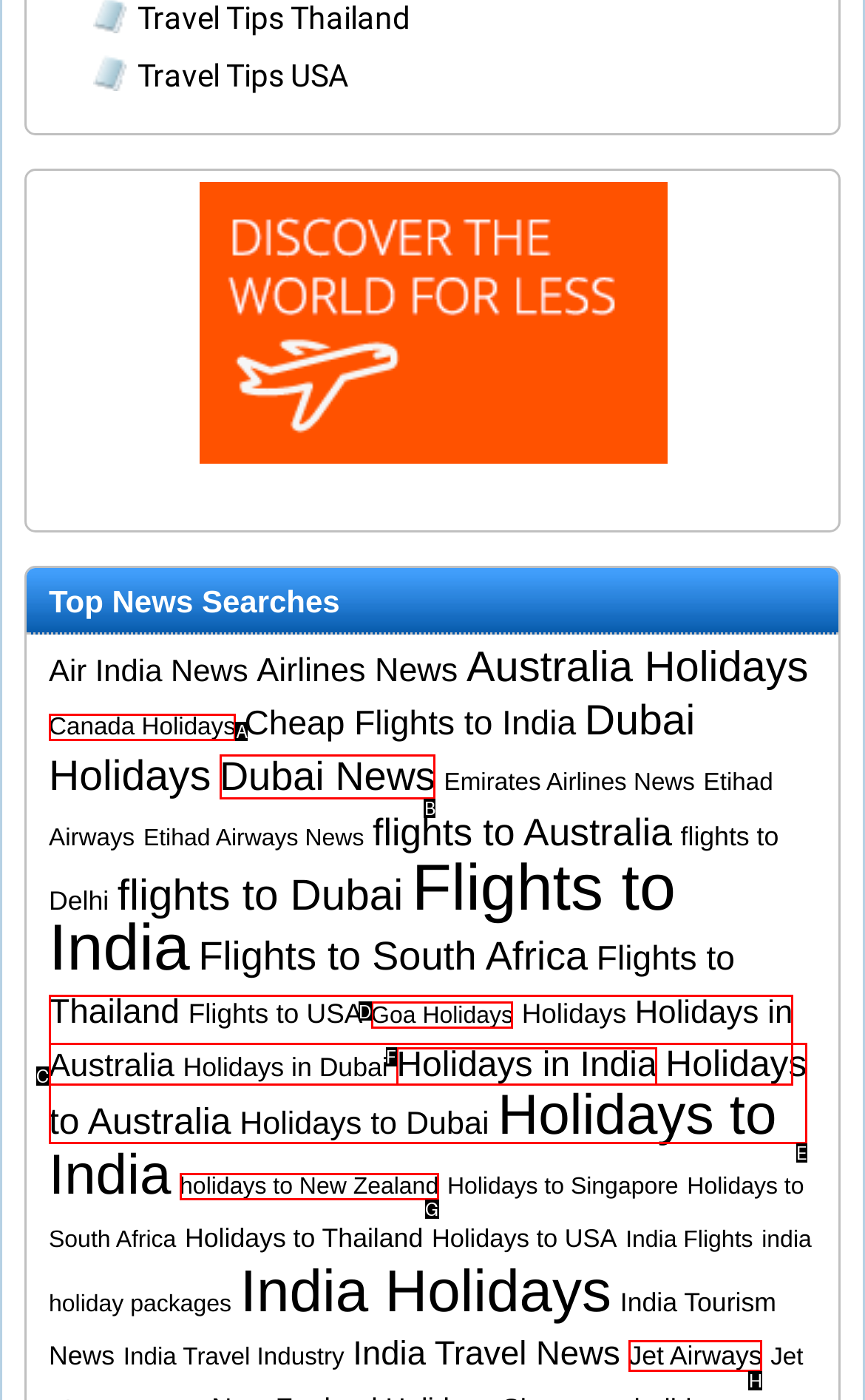Tell me which one HTML element best matches the description: holidays to New Zealand Answer with the option's letter from the given choices directly.

G